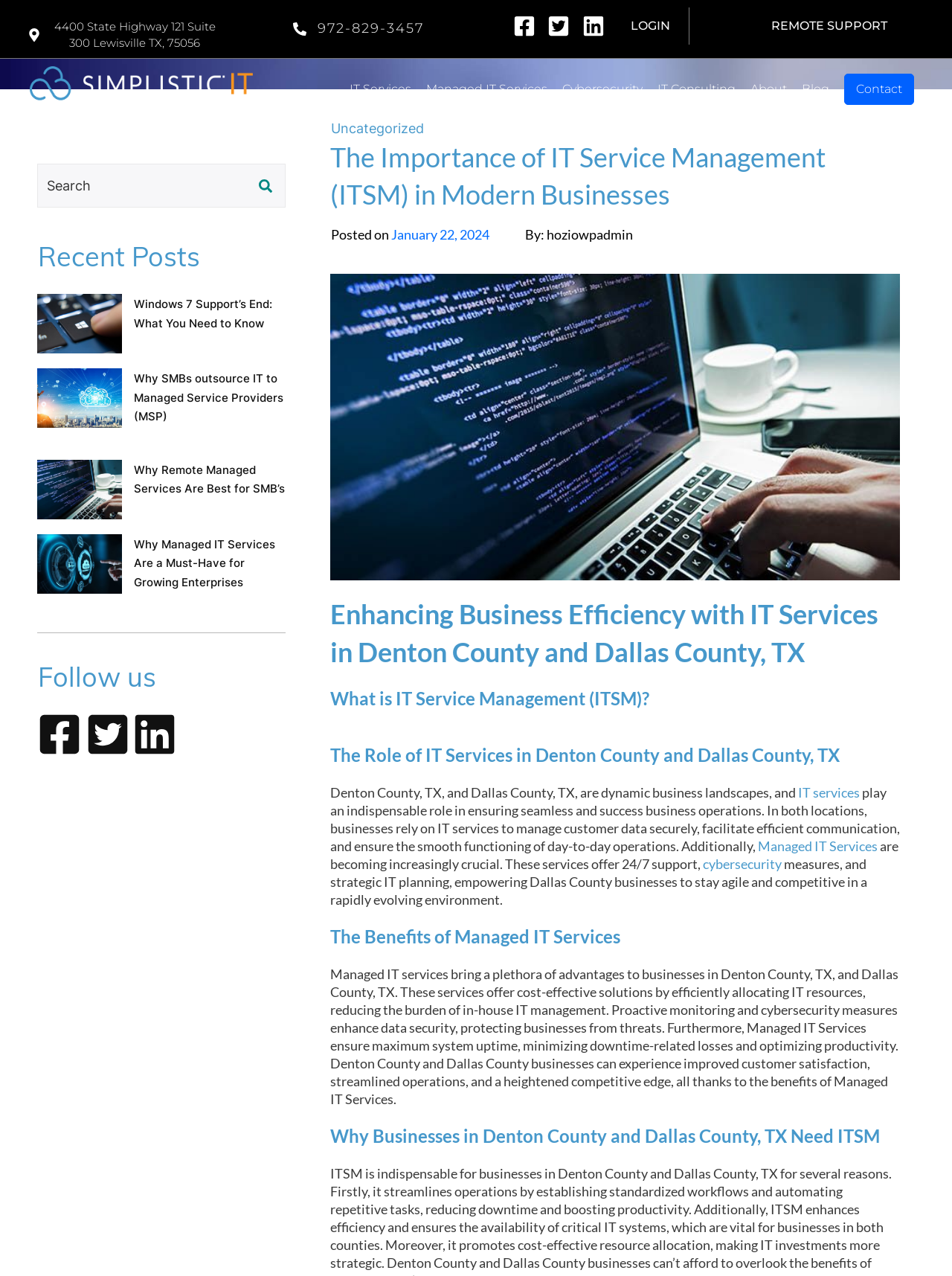What is the company name on the webpage?
Look at the image and answer the question with a single word or phrase.

Simplistic IT